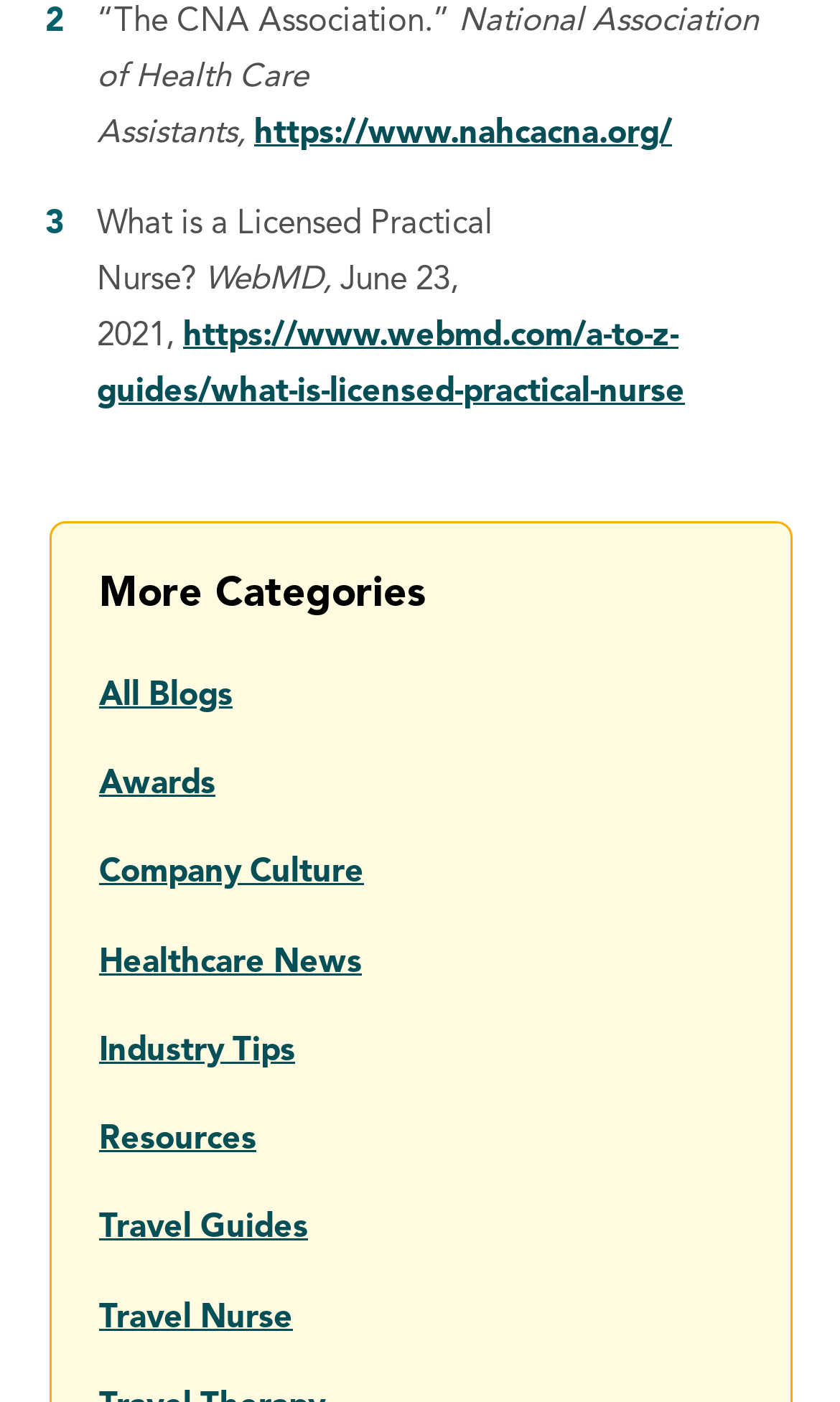Predict the bounding box coordinates of the UI element that matches this description: "Travel Nurse". The coordinates should be in the format [left, top, right, bottom] with each value between 0 and 1.

[0.118, 0.929, 0.349, 0.952]